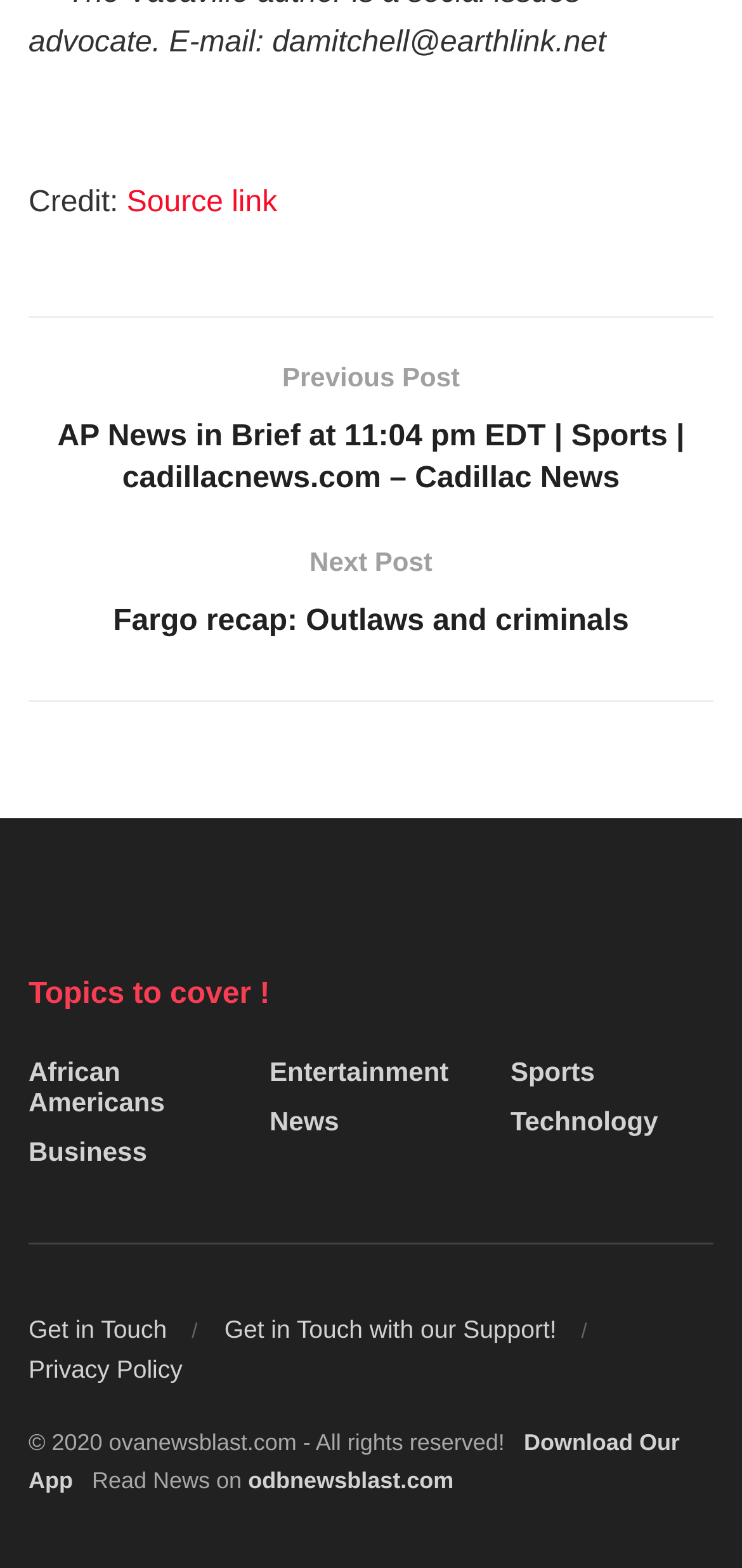What is the title of the next post?
Answer the question with a detailed explanation, including all necessary information.

I looked for the link element with the 'Next Post' text and found the corresponding heading element with the title 'Fargo recap: Outlaws and criminals'.